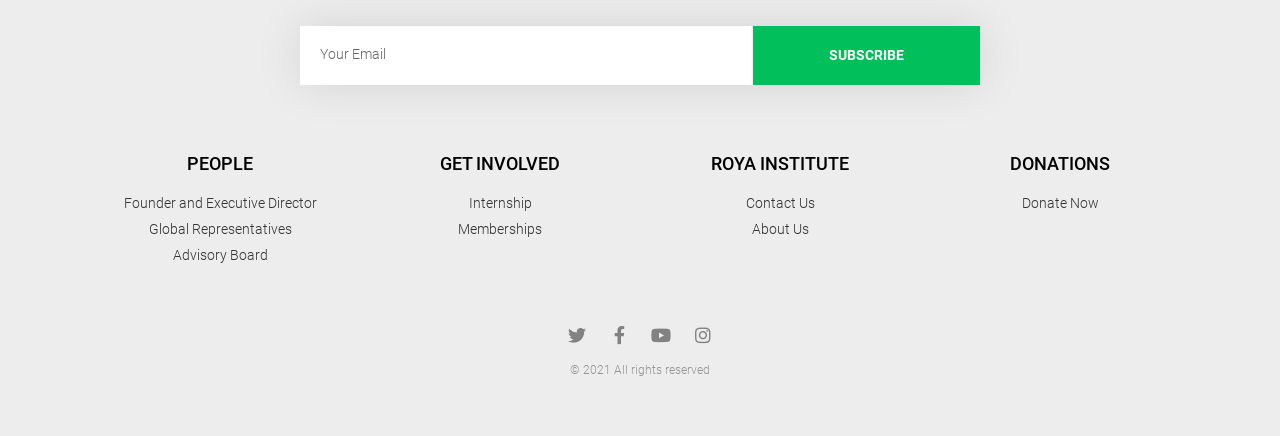What is the copyright year?
Respond to the question with a well-detailed and thorough answer.

The StaticText '© 2021 All rights reserved' located at [0.445, 0.832, 0.555, 0.864] indicates that the copyright year is 2021.